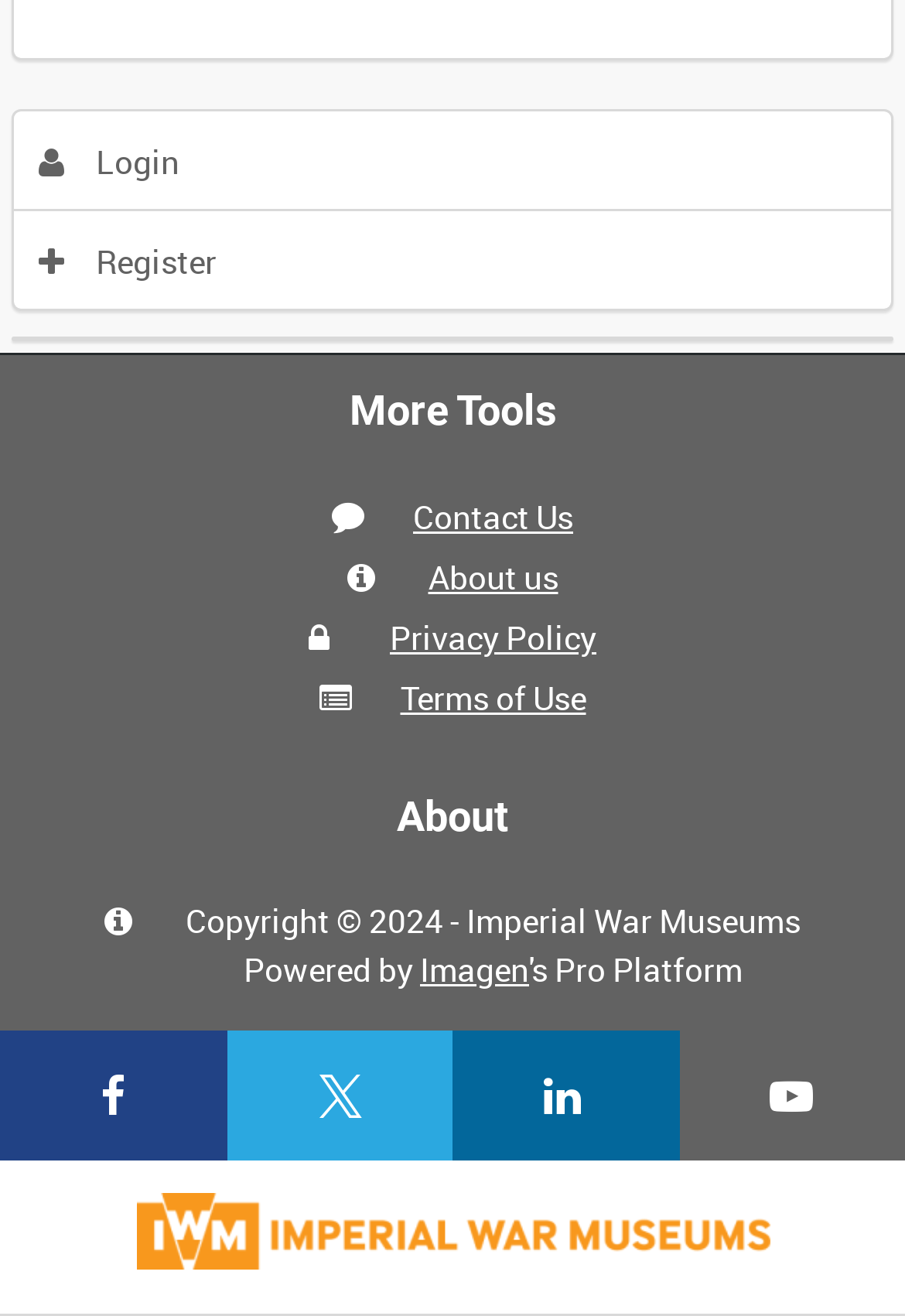Respond to the following question with a brief word or phrase:
What is the name of the organization?

Imperial War Museums